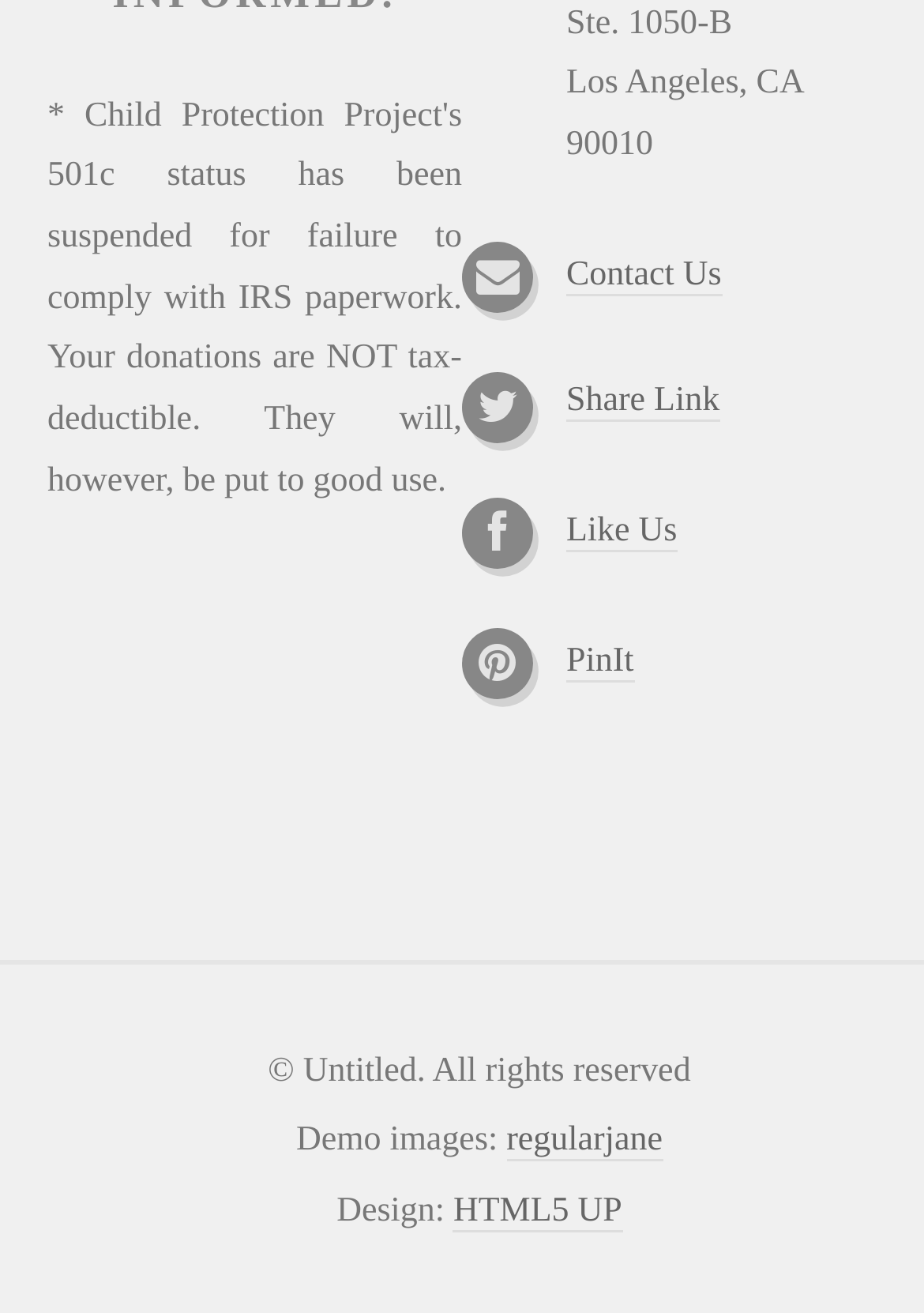What is the design credit for?
Could you answer the question with a detailed and thorough explanation?

I found the link element 'HTML5 UP' at the bottom section of the webpage, which is credited for the design.